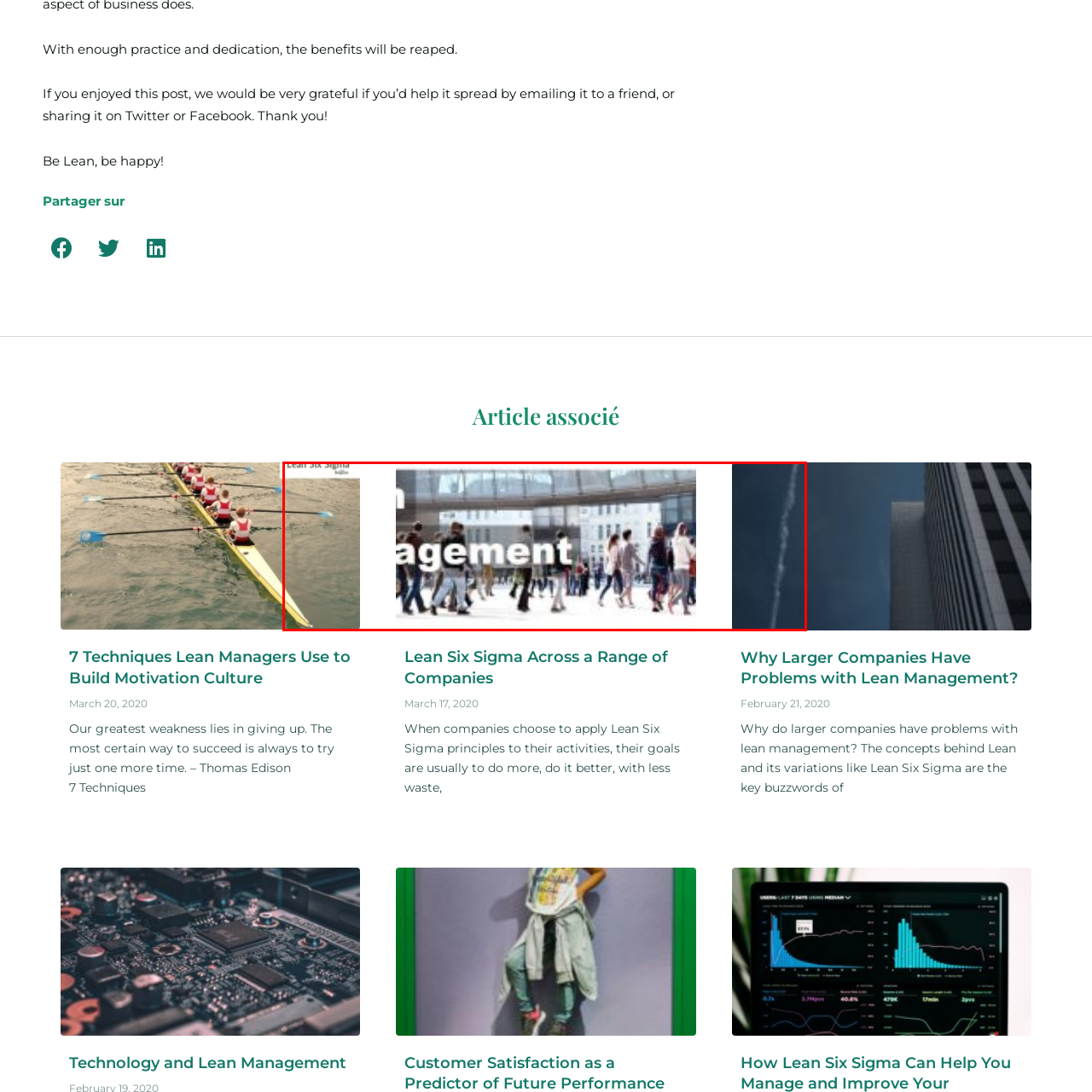Direct your gaze to the image circumscribed by the red boundary and deliver a thorough answer to the following question, drawing from the image's details: 
What is the atmosphere of the urban scene?

The caption describes the urban scene as 'dynamic', emphasizing a sense of activity and movement within the architectural environment, which suggests that the atmosphere is lively and energetic.